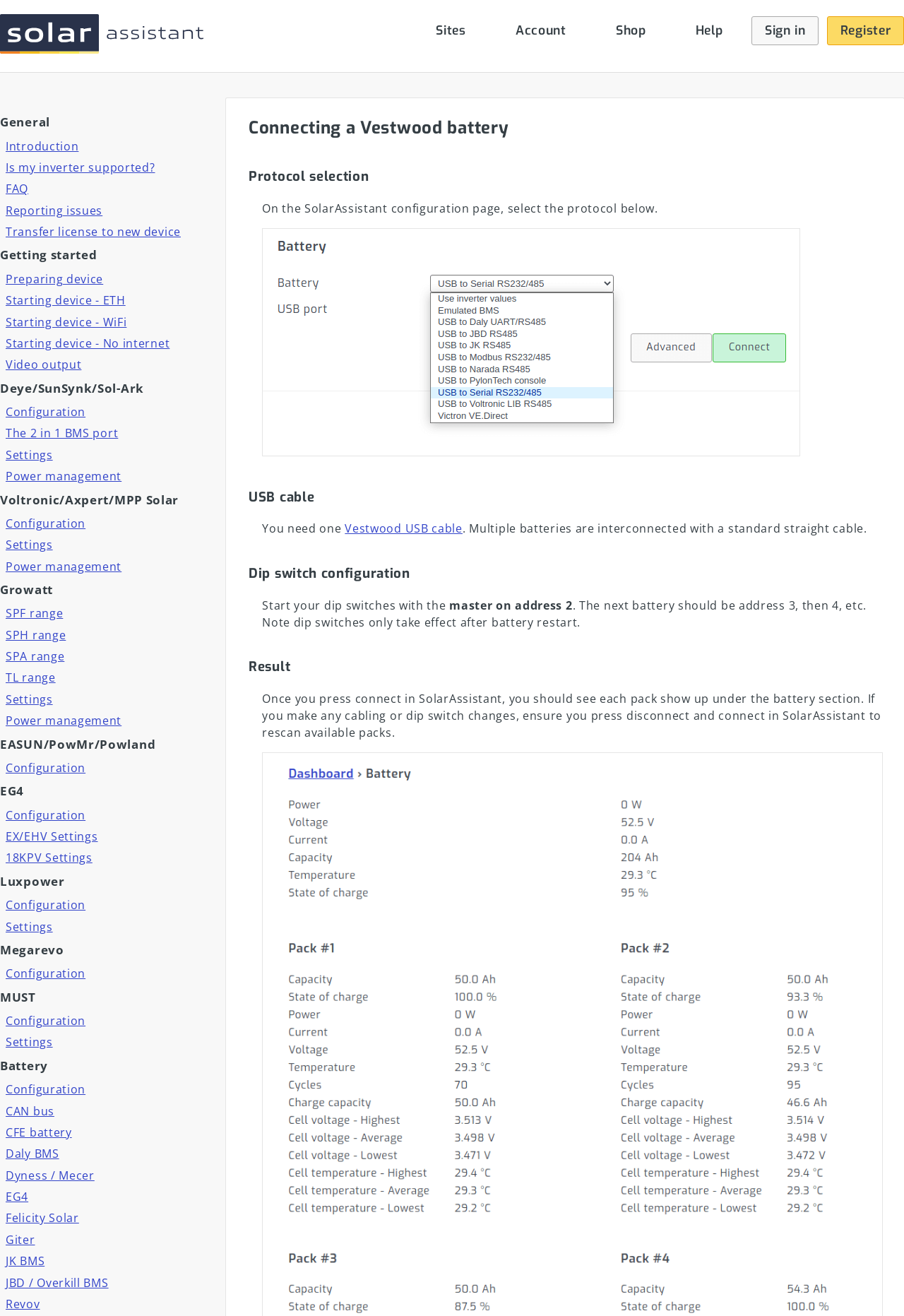Find the bounding box coordinates of the clickable element required to execute the following instruction: "Click on the 'Introduction' link". Provide the coordinates as four float numbers between 0 and 1, i.e., [left, top, right, bottom].

[0.0, 0.103, 0.25, 0.119]